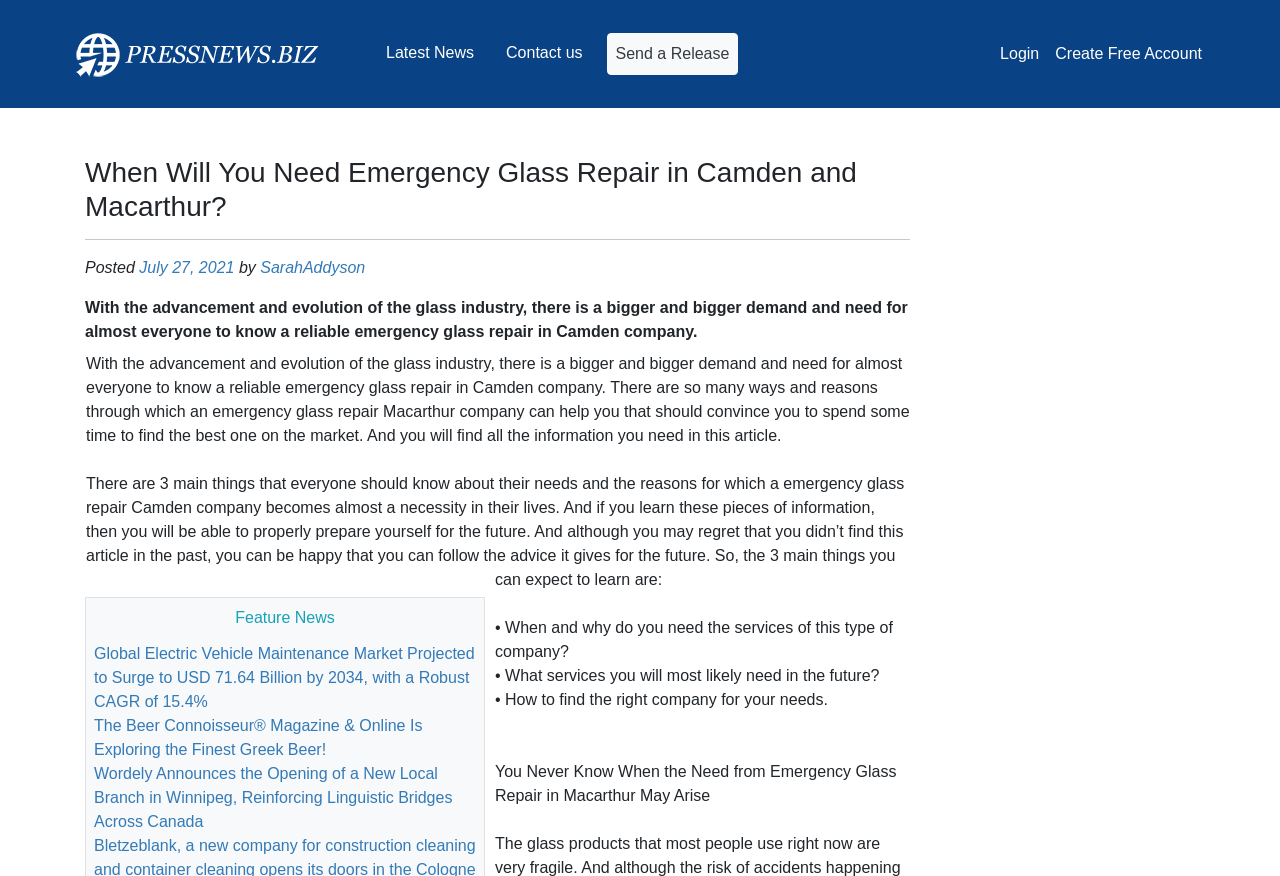For the element described, predict the bounding box coordinates as (top-left x, top-left y, bottom-right x, bottom-right y). All values should be between 0 and 1. Element description: SarahAddyson

[0.203, 0.296, 0.285, 0.315]